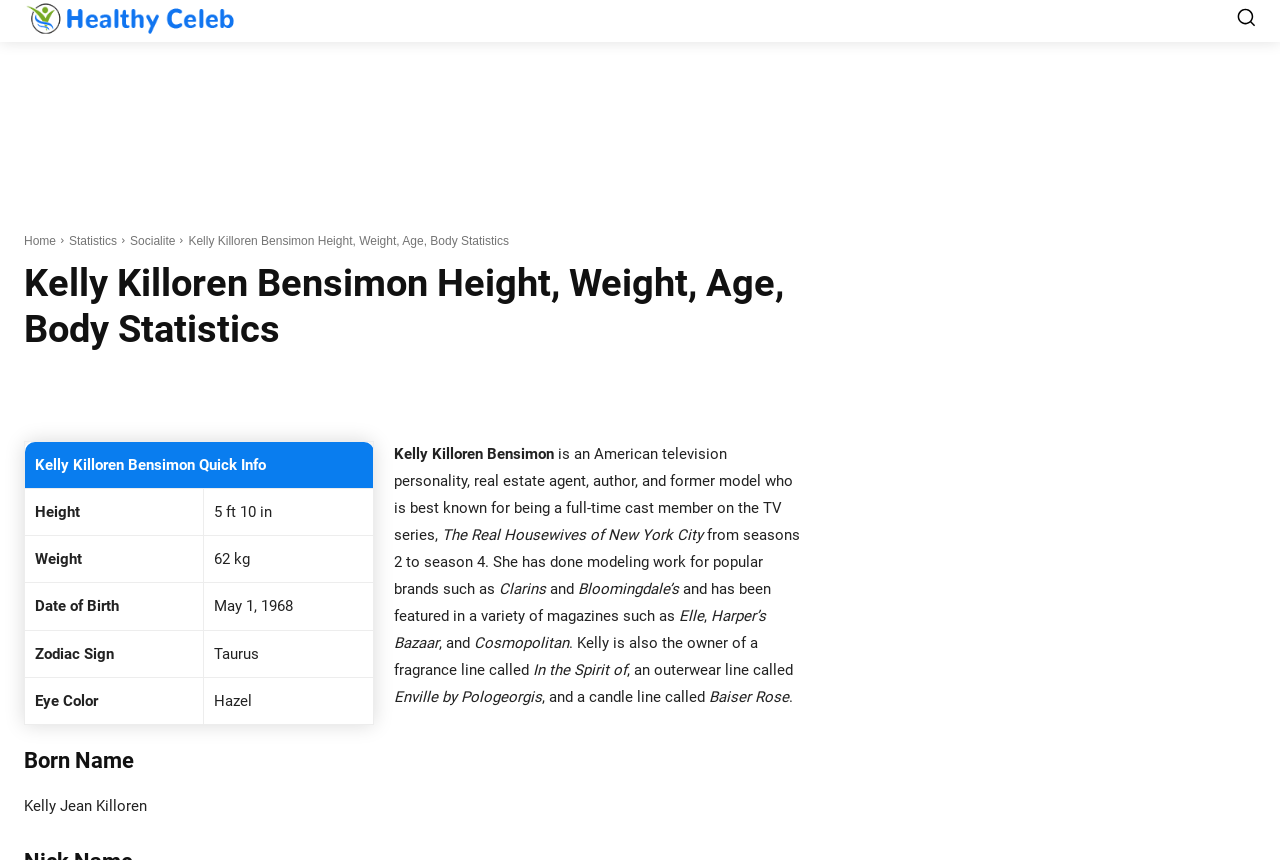What is the name of Kelly Killoren Bensimon's fragrance line?
Provide a well-explained and detailed answer to the question.

The answer can be found in the paragraph on the webpage, which mentions that Kelly Killoren Bensimon is the owner of a fragrance line called In the Spirit of.